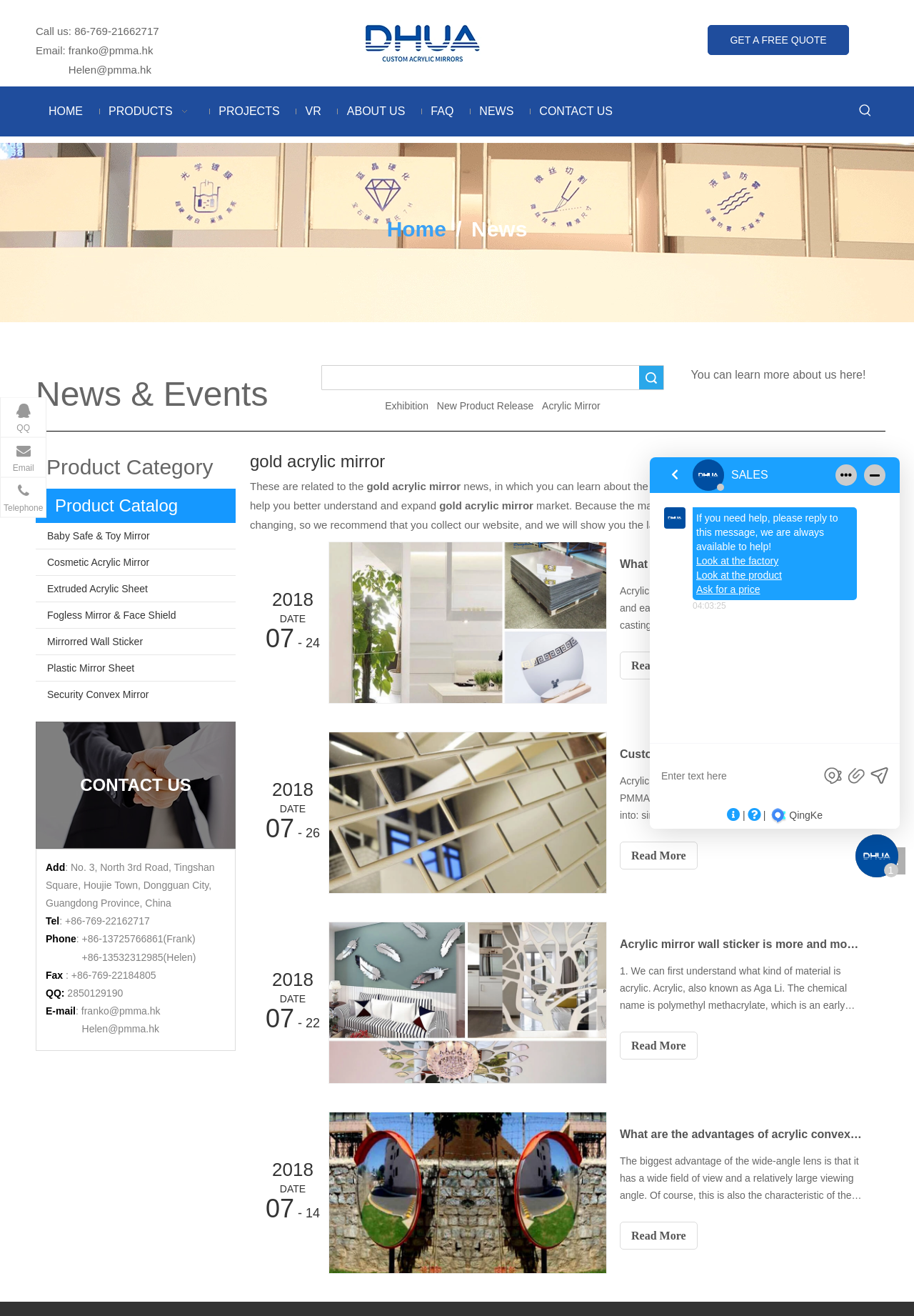Using the information in the image, give a detailed answer to the following question: What is the title of the news article with the date '2018-07-24'?

I found the news article by looking at the section with the date '2018-07-24'. The title of the news article is 'What are the uses of acrylic mirror?'.